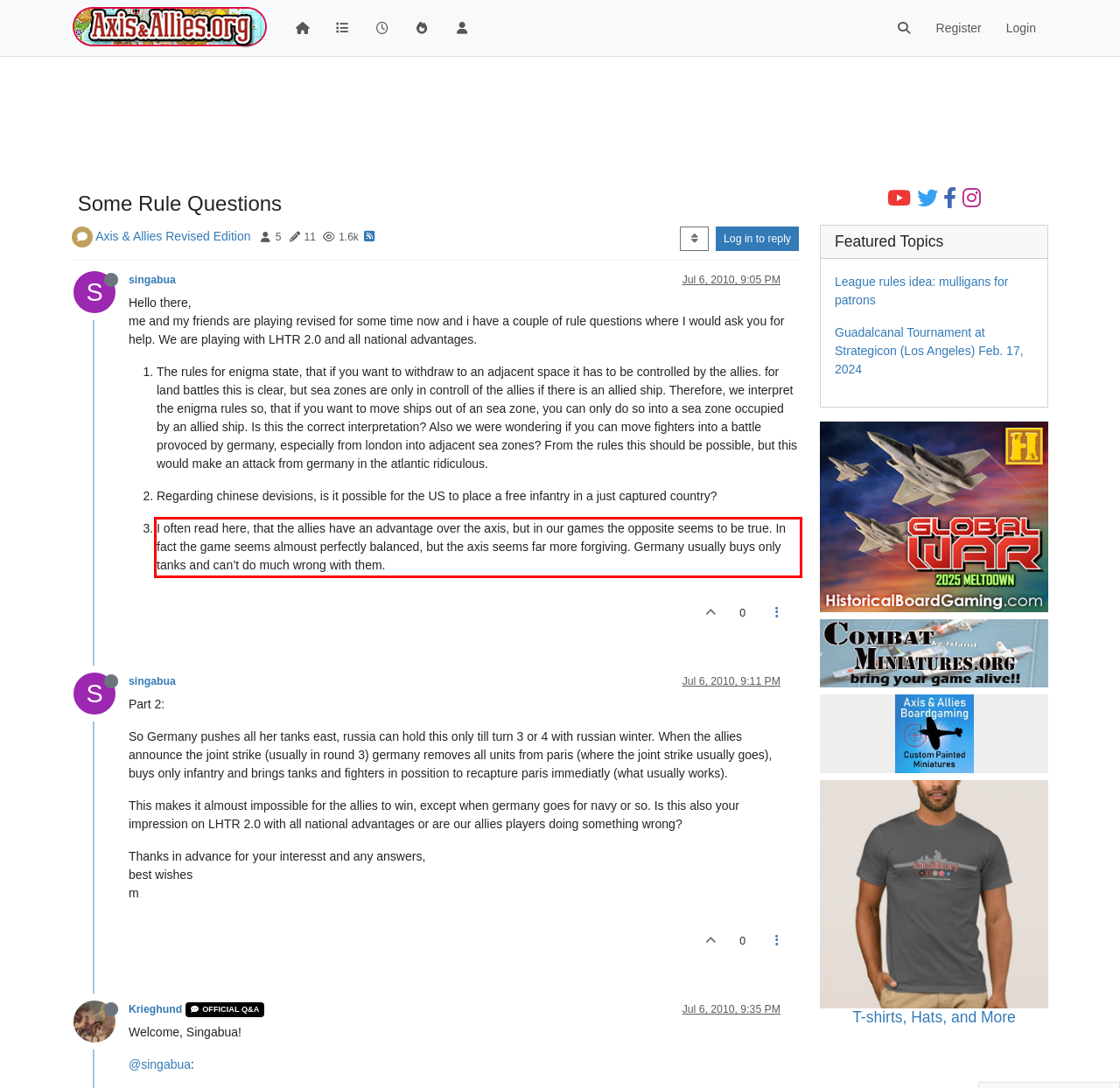Given the screenshot of a webpage, identify the red rectangle bounding box and recognize the text content inside it, generating the extracted text.

I often read here, that the allies have an advantage over the axis, but in our games the opposite seems to be true. In fact the game seems almoust perfectly balanced, but the axis seems far more forgiving. Germany usually buys only tanks and can’t do much wrong with them.